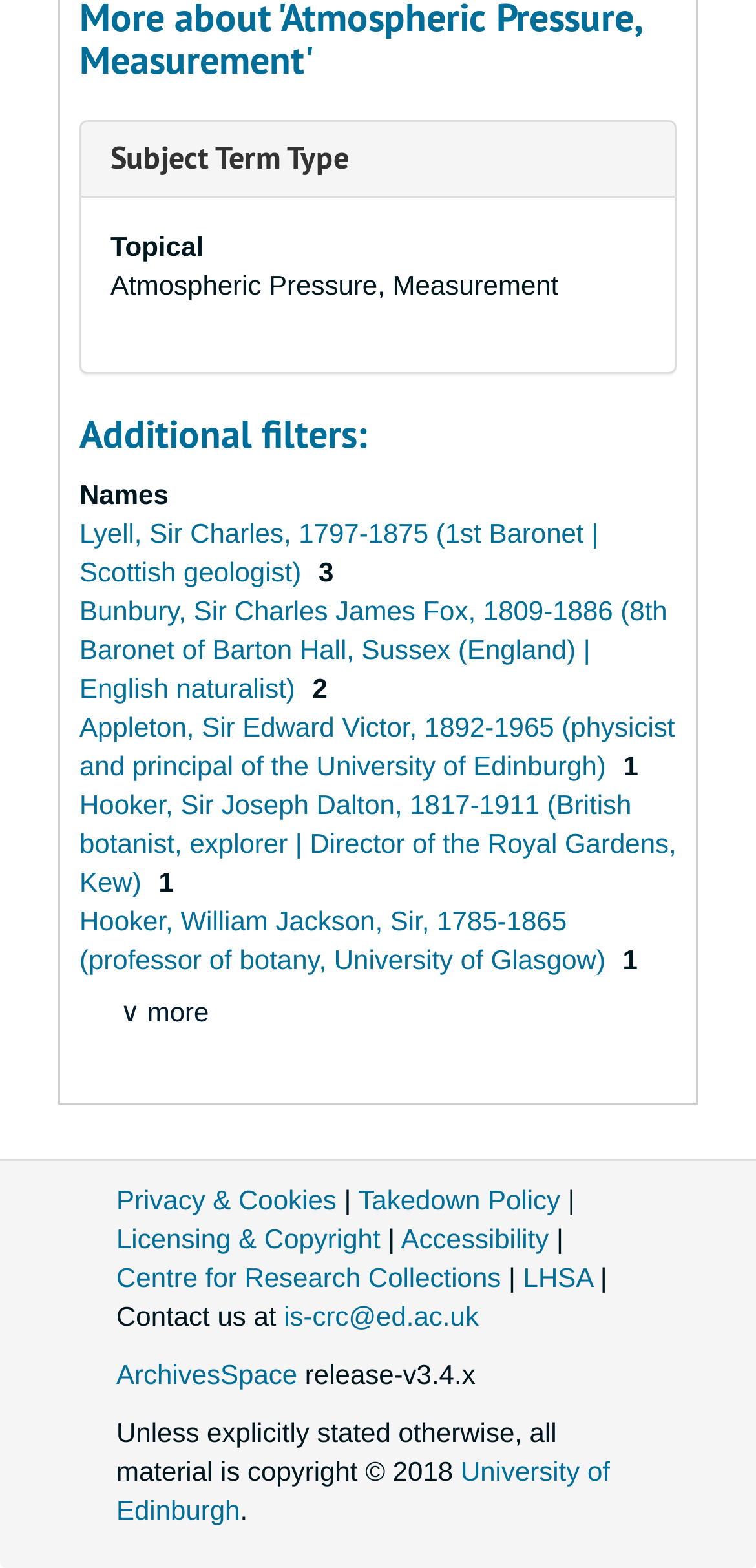Determine the bounding box coordinates of the clickable element to complete this instruction: "Enter email". Provide the coordinates in the format of four float numbers between 0 and 1, [left, top, right, bottom].

None